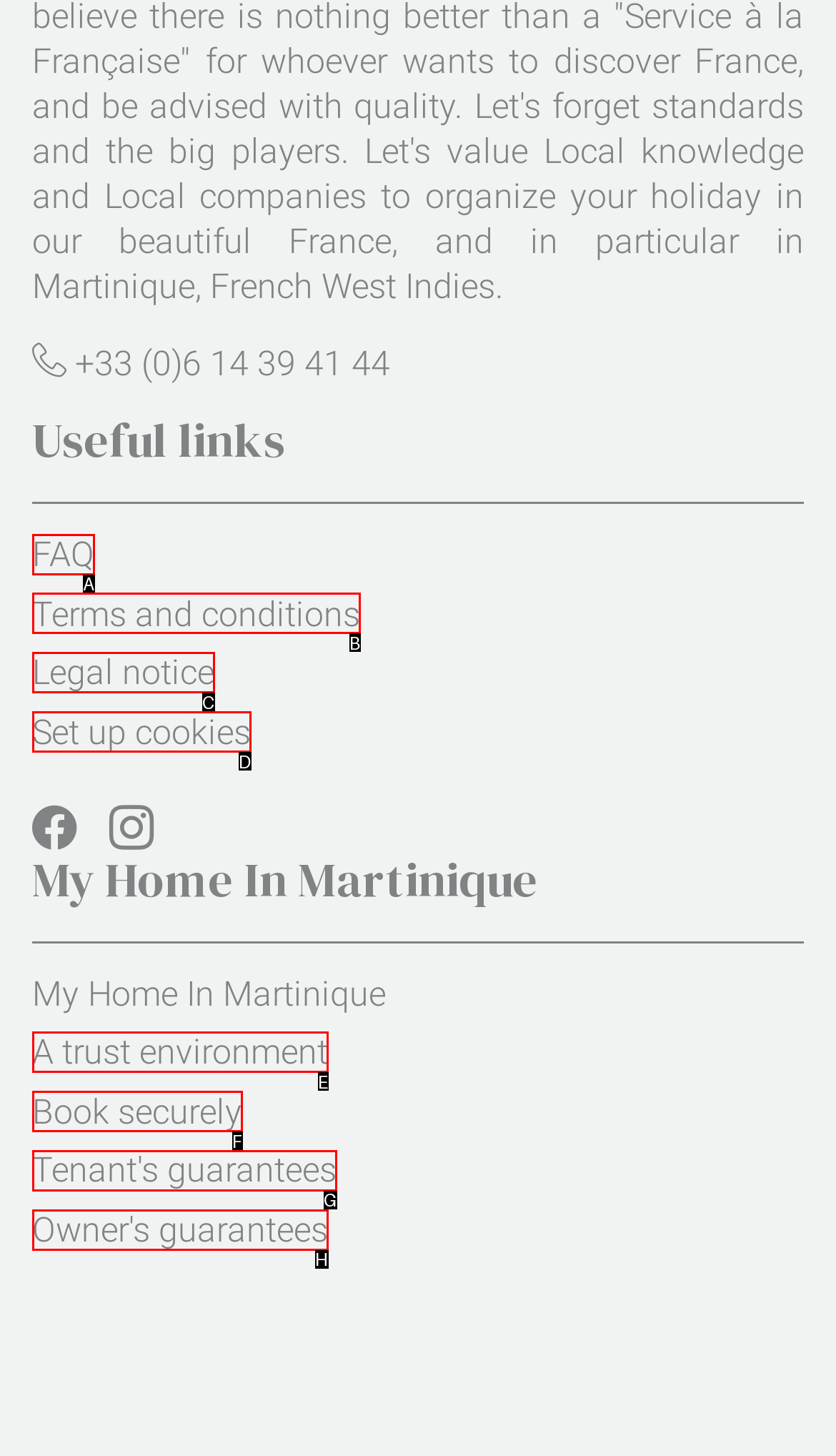Determine which HTML element fits the description: Terms and conditions. Answer with the letter corresponding to the correct choice.

B